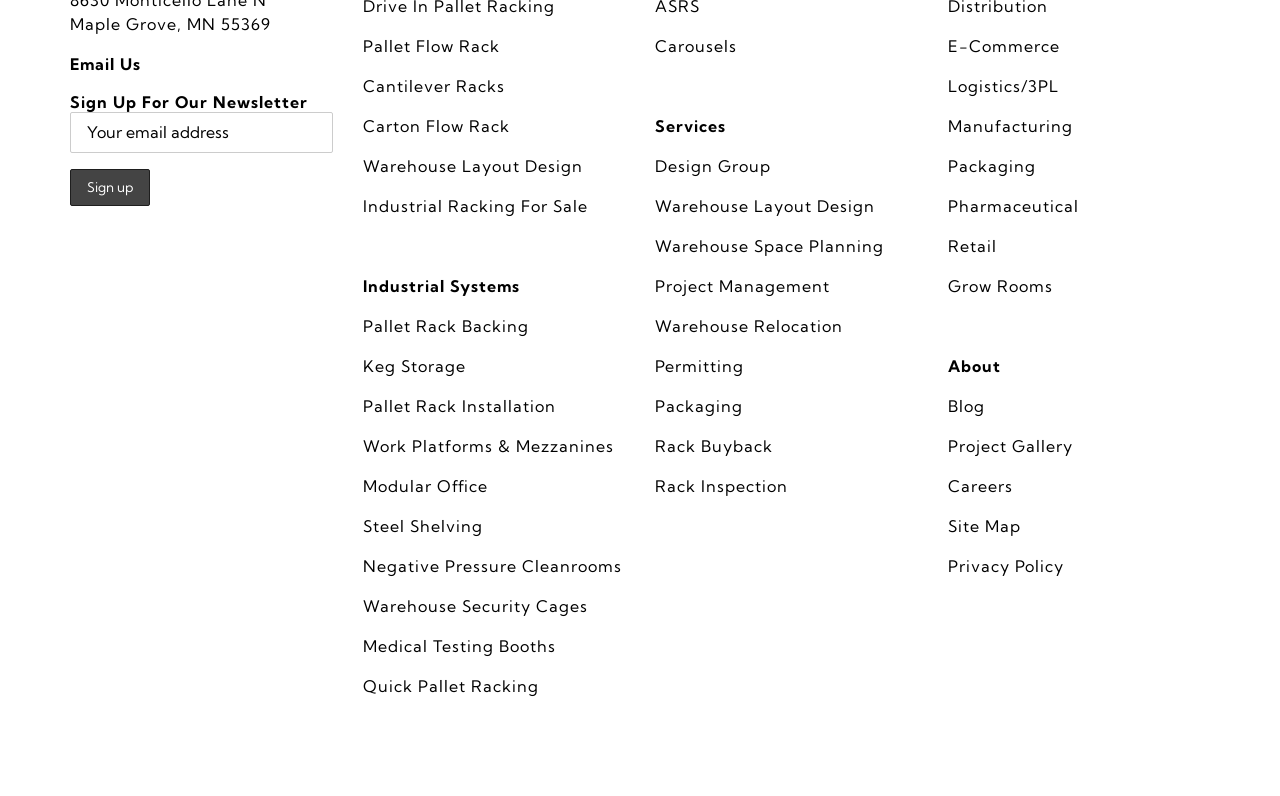Pinpoint the bounding box coordinates of the clickable element needed to complete the instruction: "Sign up for the newsletter". The coordinates should be provided as four float numbers between 0 and 1: [left, top, right, bottom].

[0.055, 0.141, 0.26, 0.192]